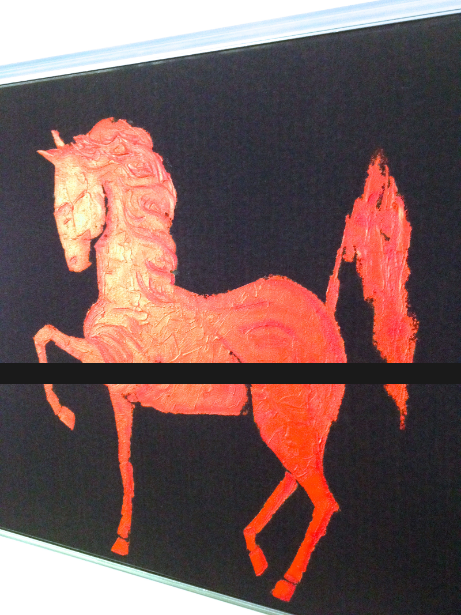What theme is discussed in the accompanying text?
Answer the question with a single word or phrase, referring to the image.

Horse-hoarding